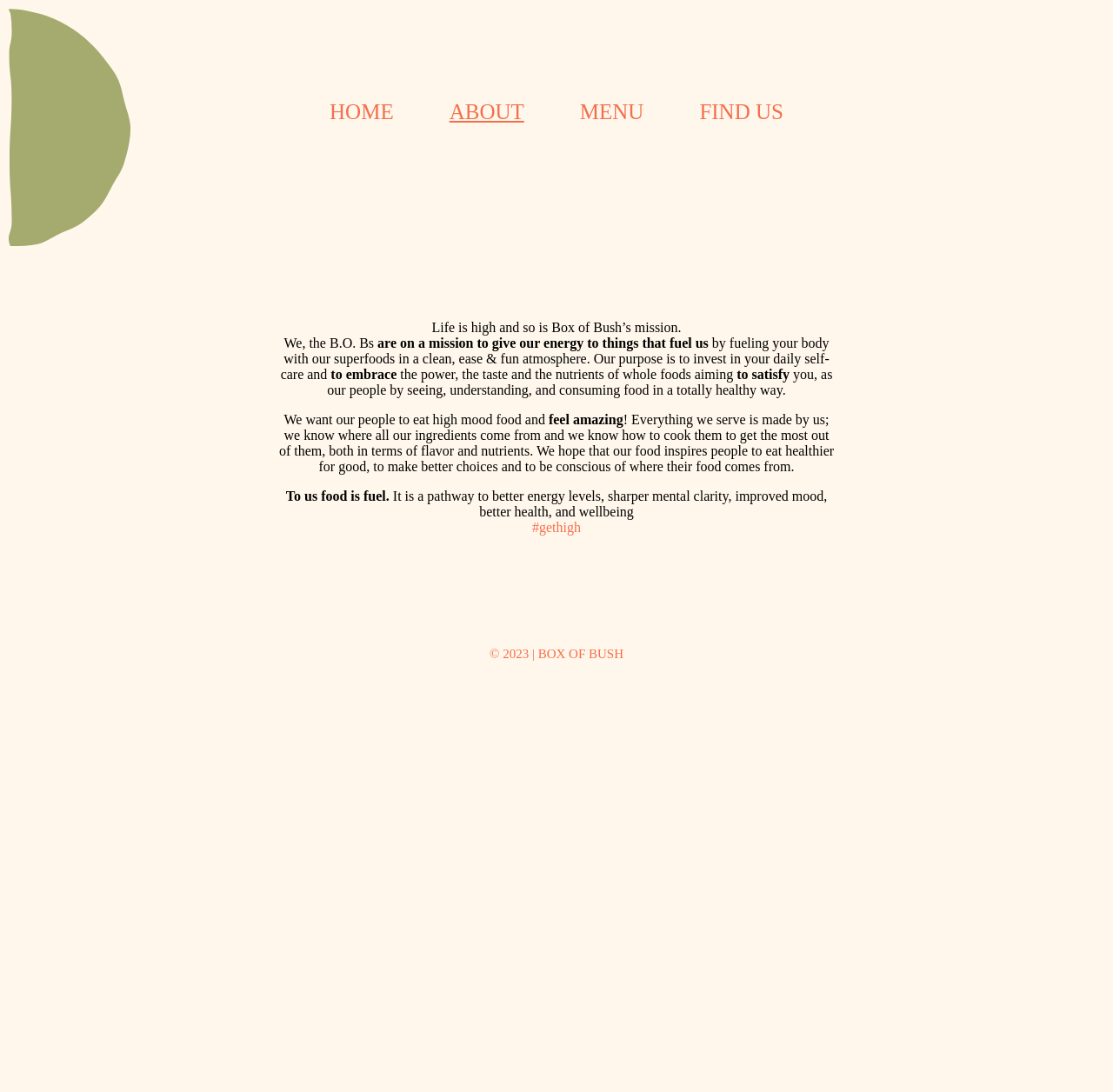What is the purpose of Box of Bush? Refer to the image and provide a one-word or short phrase answer.

To invest in daily self-care